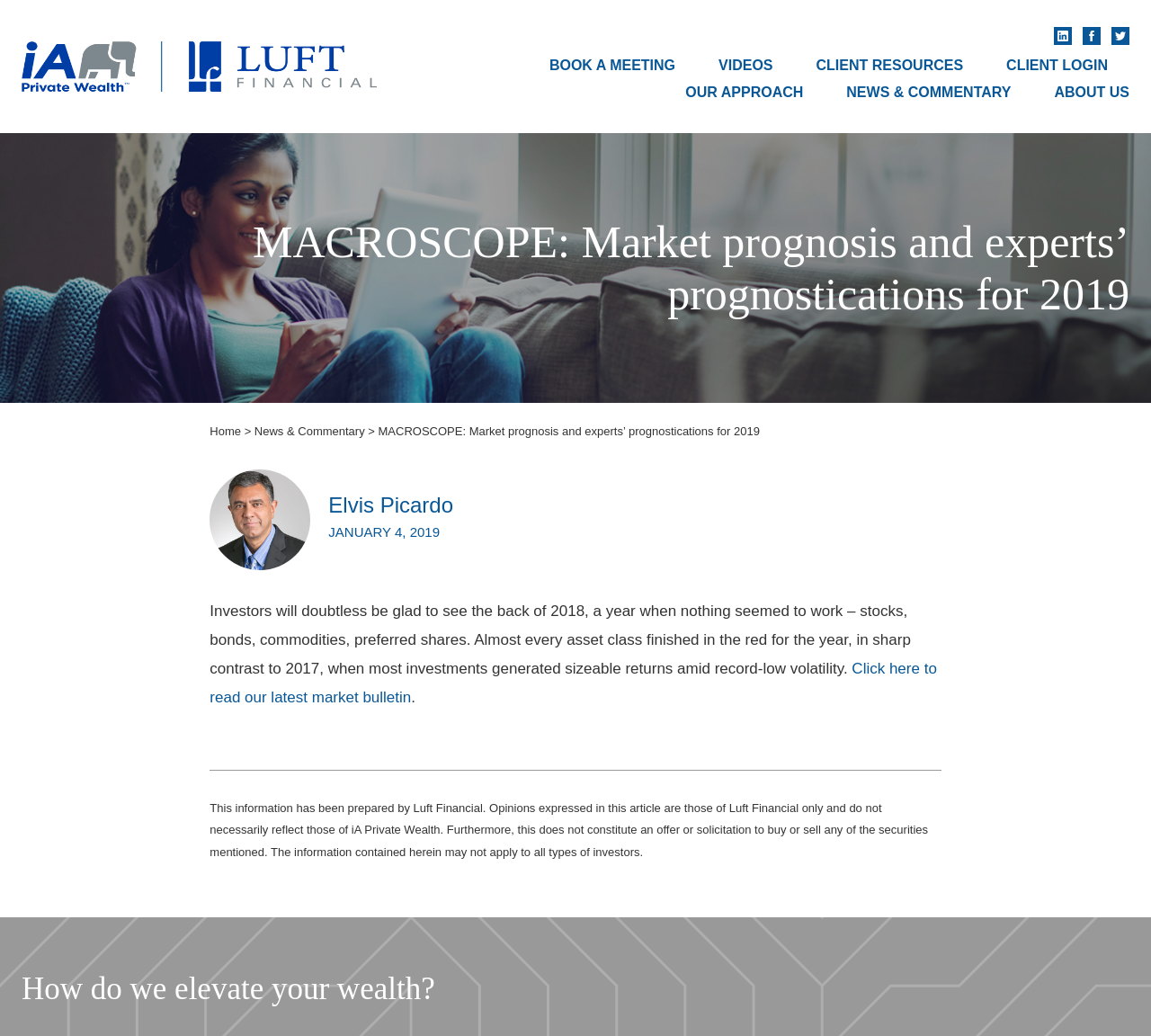Could you locate the bounding box coordinates for the section that should be clicked to accomplish this task: "Click on the 'BOOK A MEETING' link".

[0.477, 0.056, 0.587, 0.07]